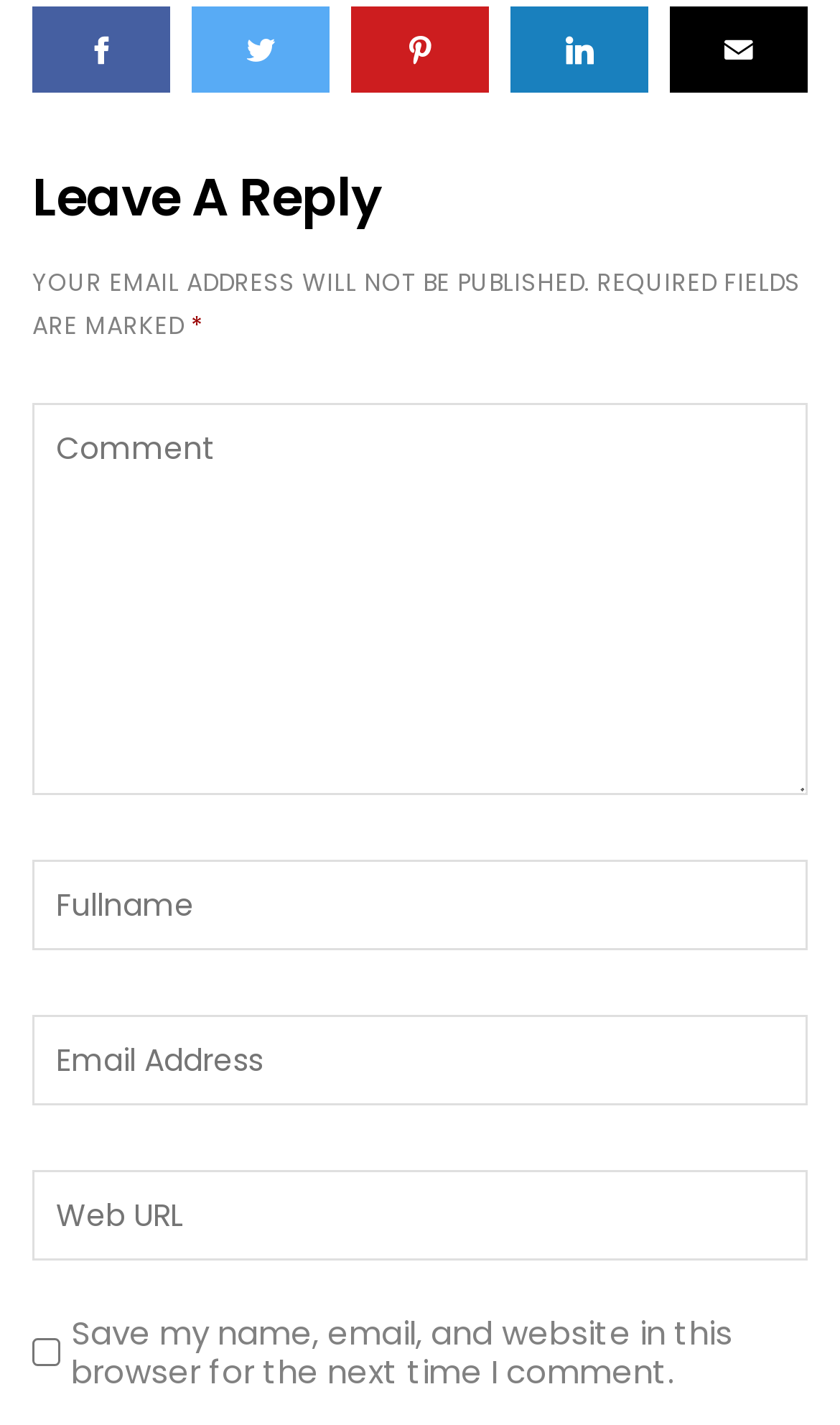Answer the following query with a single word or phrase:
What is required to leave a reply?

Comment